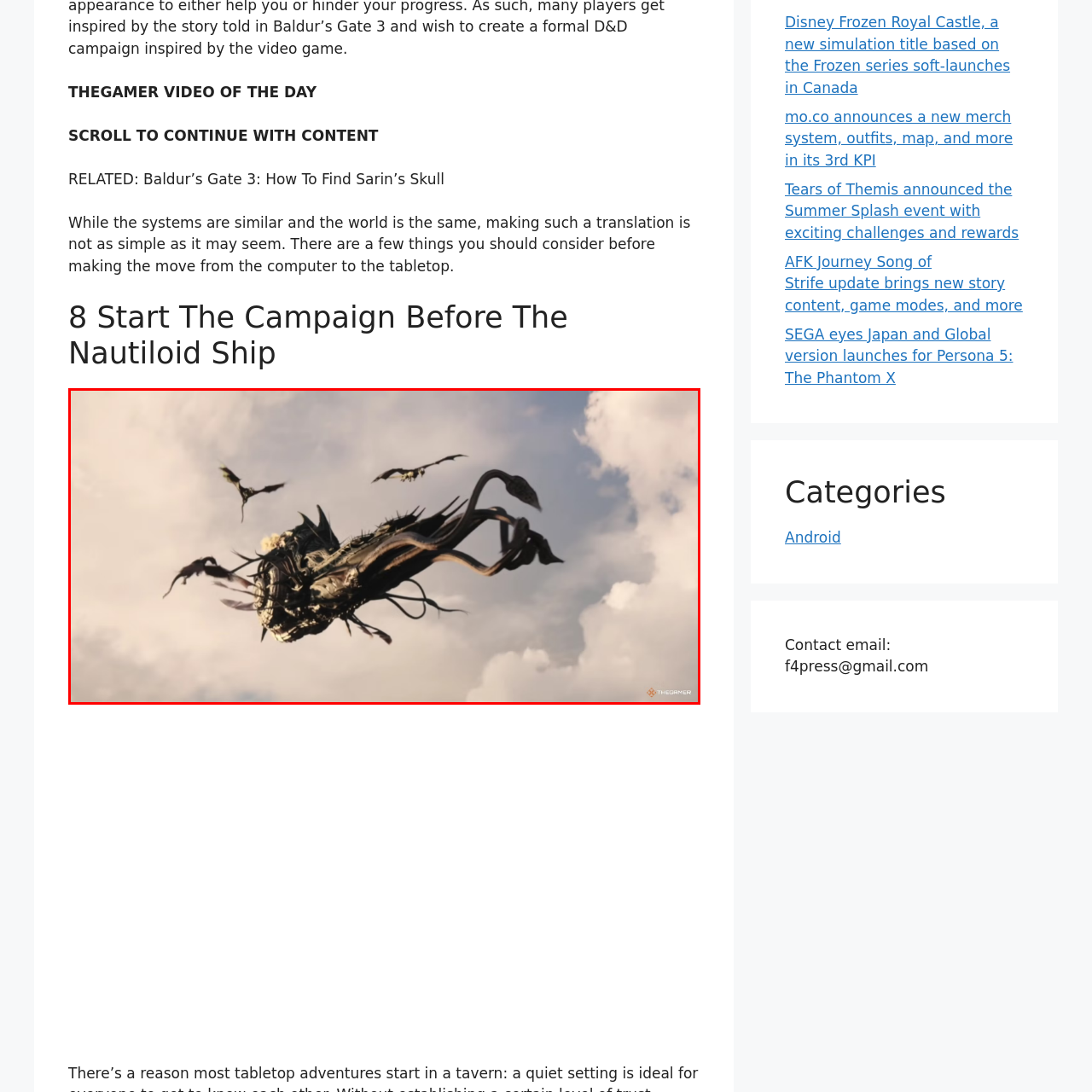Detail the visual elements present in the red-framed section of the image.

In this stunning image from the world of "Baldur's Gate 3," a menacing Nautiloid ship soars through a dramatic sky, surrounded by fearsome dragons. The ship, characterized by its eerie, elongated tentacles and intricate design, appears to be under attack, showcasing a scene filled with tension and adventure. Fluffy clouds provide a backdrop to the action, enhancing the gothic and fantastical elements of this iconic moment. As part of the gaming universe, this visual captures the essence of epic confrontations that players may encounter in their journey across the realm.